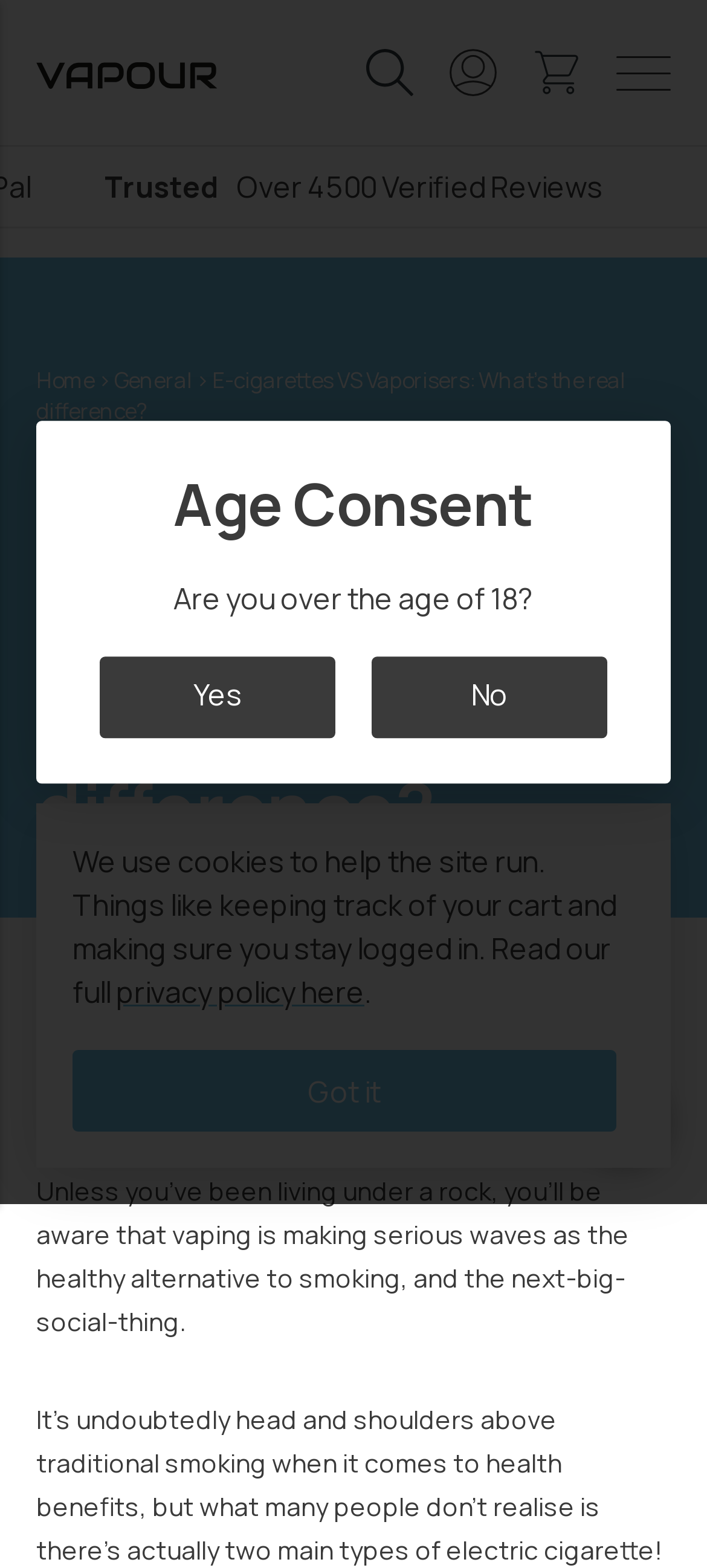Find the bounding box coordinates of the area to click in order to follow the instruction: "Search for products".

[0.038, 0.027, 0.962, 0.075]